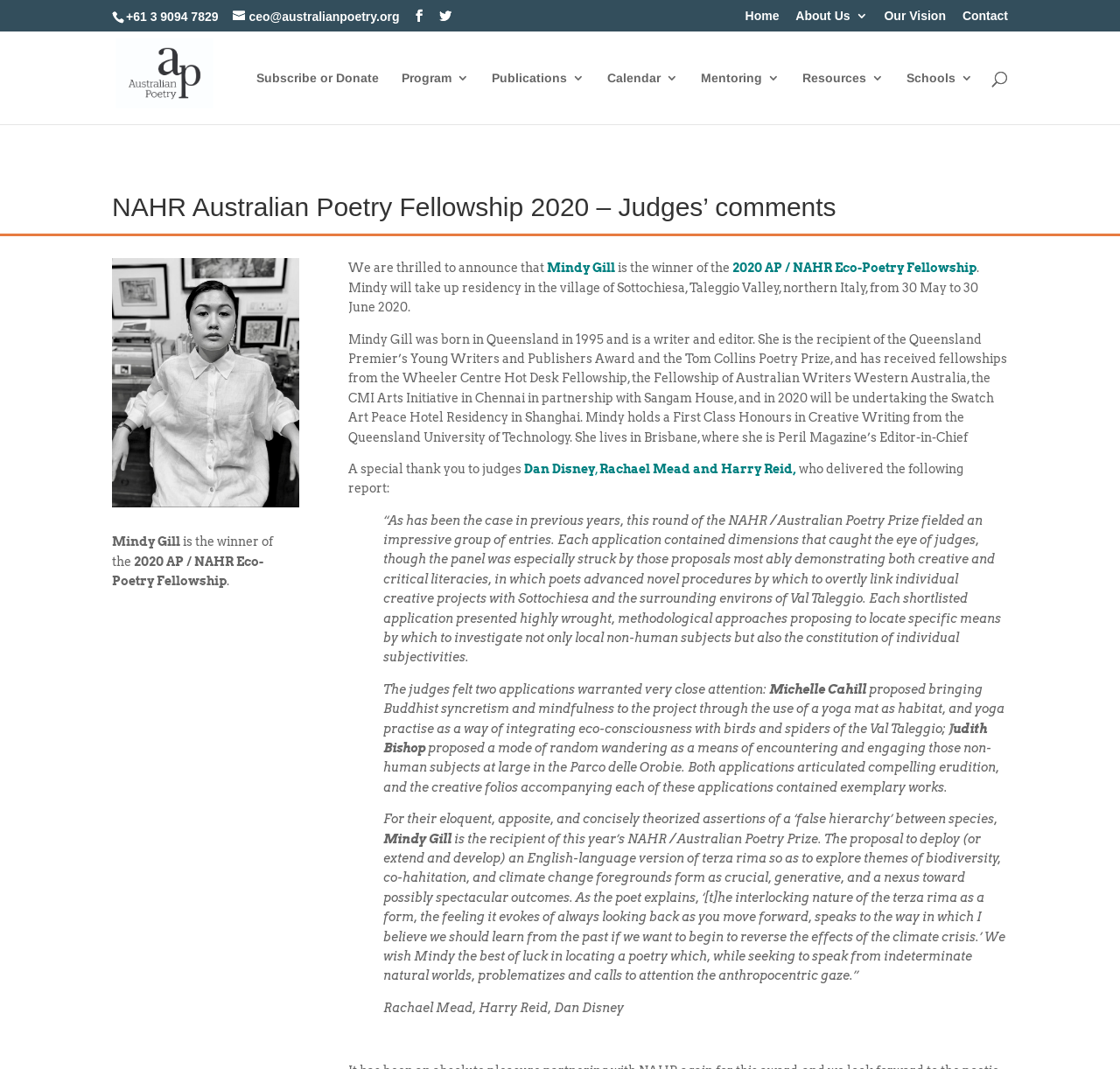Specify the bounding box coordinates for the region that must be clicked to perform the given instruction: "Search for something".

[0.157, 0.029, 0.877, 0.031]